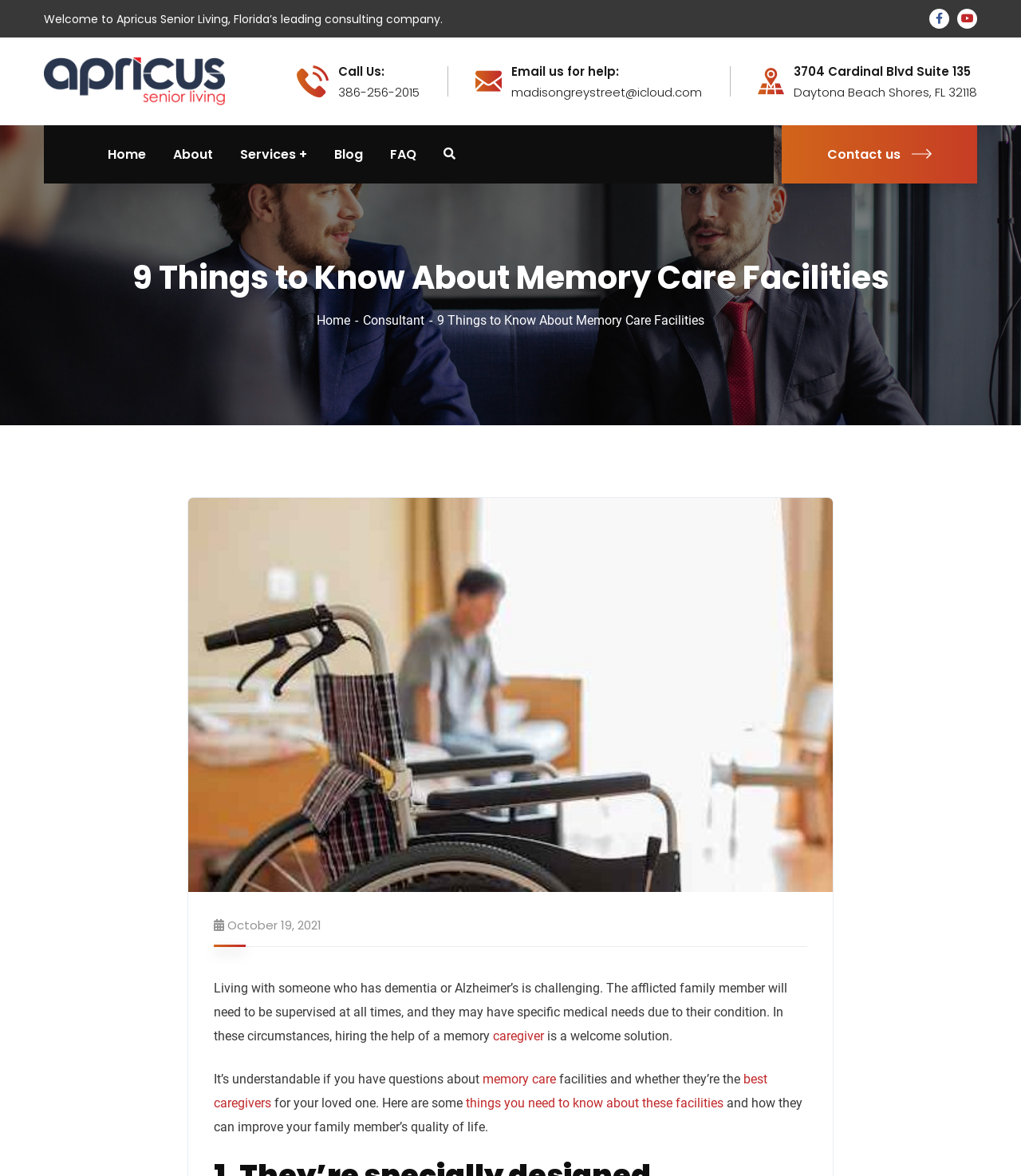Please determine the bounding box coordinates for the UI element described as: "parent_node: Email us for help:".

[0.438, 0.052, 0.688, 0.087]